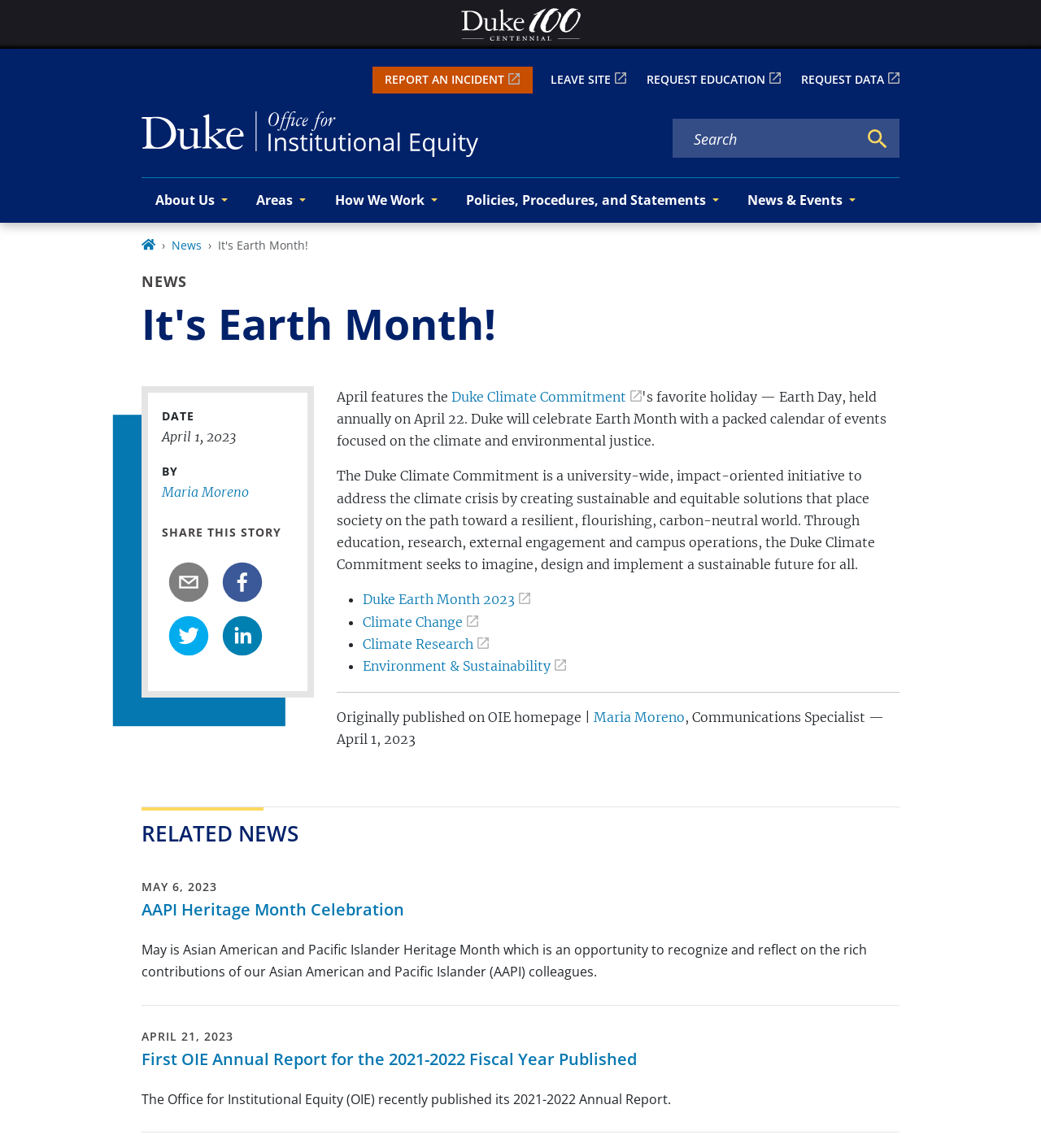Can you determine the bounding box coordinates of the area that needs to be clicked to fulfill the following instruction: "Search for keywords"?

[0.647, 0.113, 0.823, 0.13]